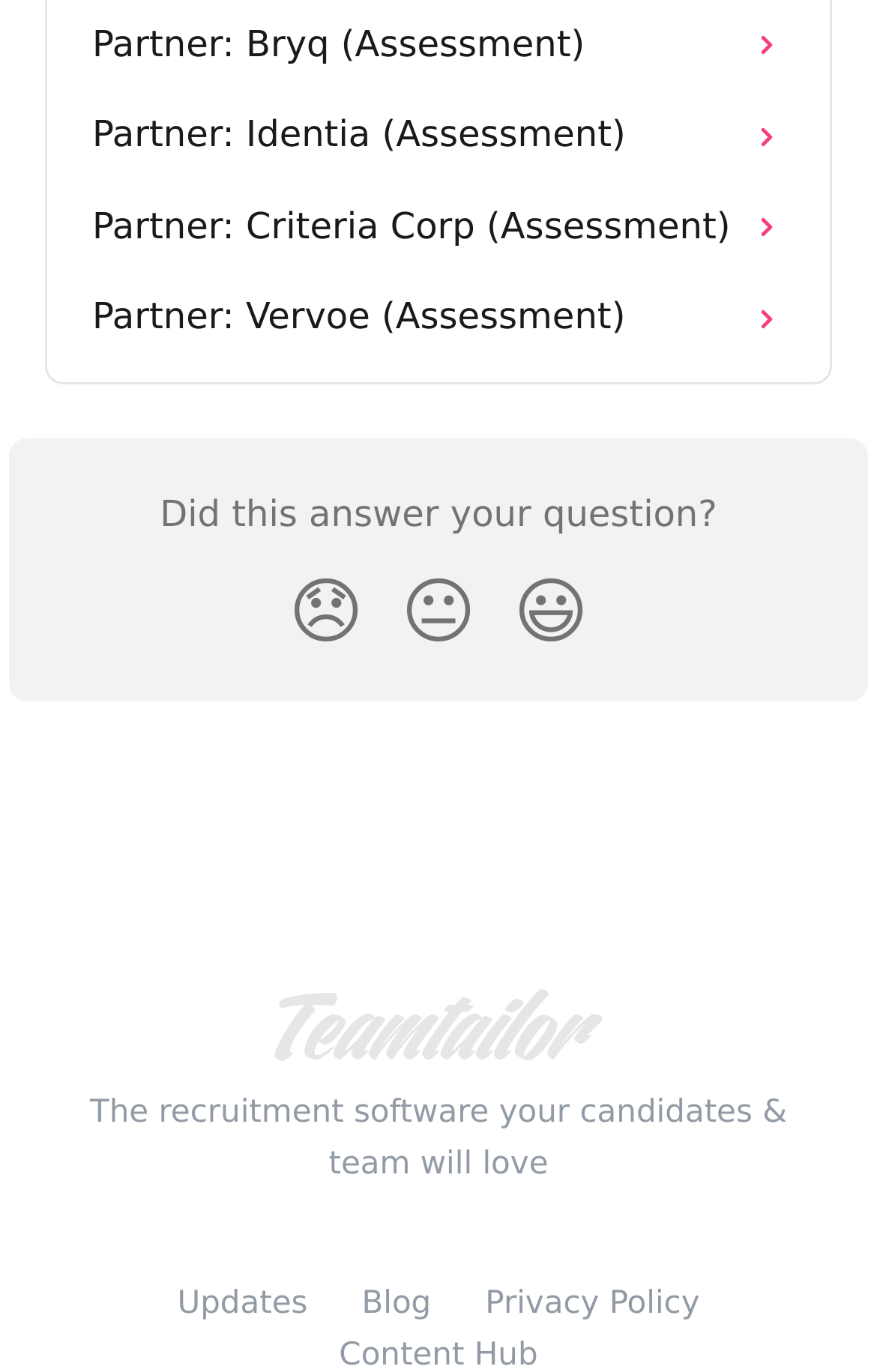Please provide a comprehensive answer to the question below using the information from the image: How many partner links are available?

I counted the number of partner links on the webpage, which are 'Partner: Identia (Assessment)', 'Partner: Criteria Corp (Assessment)', and 'Partner: Vervoe (Assessment)'. Therefore, there are 3 partner links available.